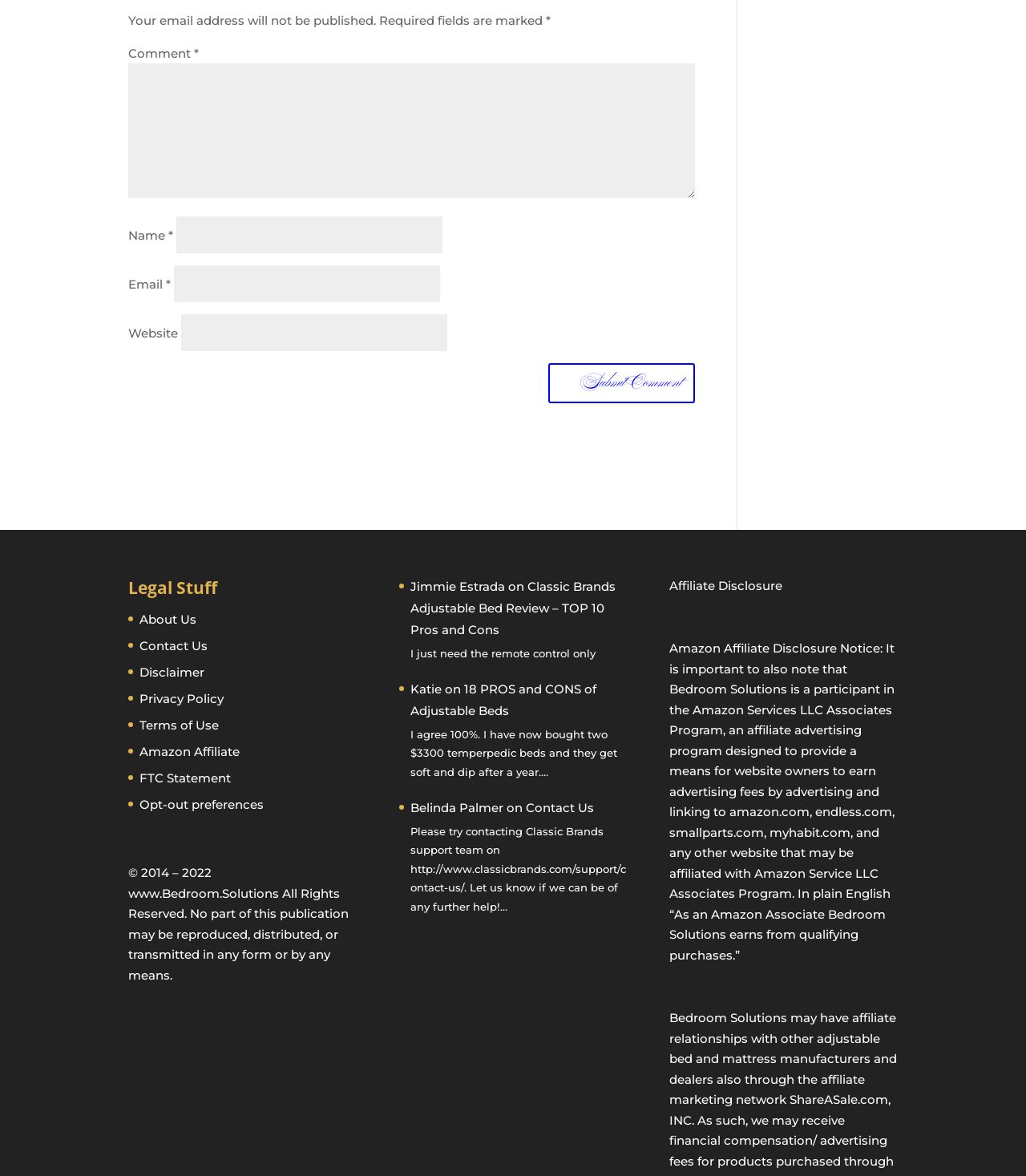What is the link 'About Us' located relative to the link 'Contact Us'?
Refer to the image and provide a detailed answer to the question.

By comparing the y1 and y2 coordinates of the links 'About Us' and 'Contact Us', I determined that 'About Us' is located above 'Contact Us'.